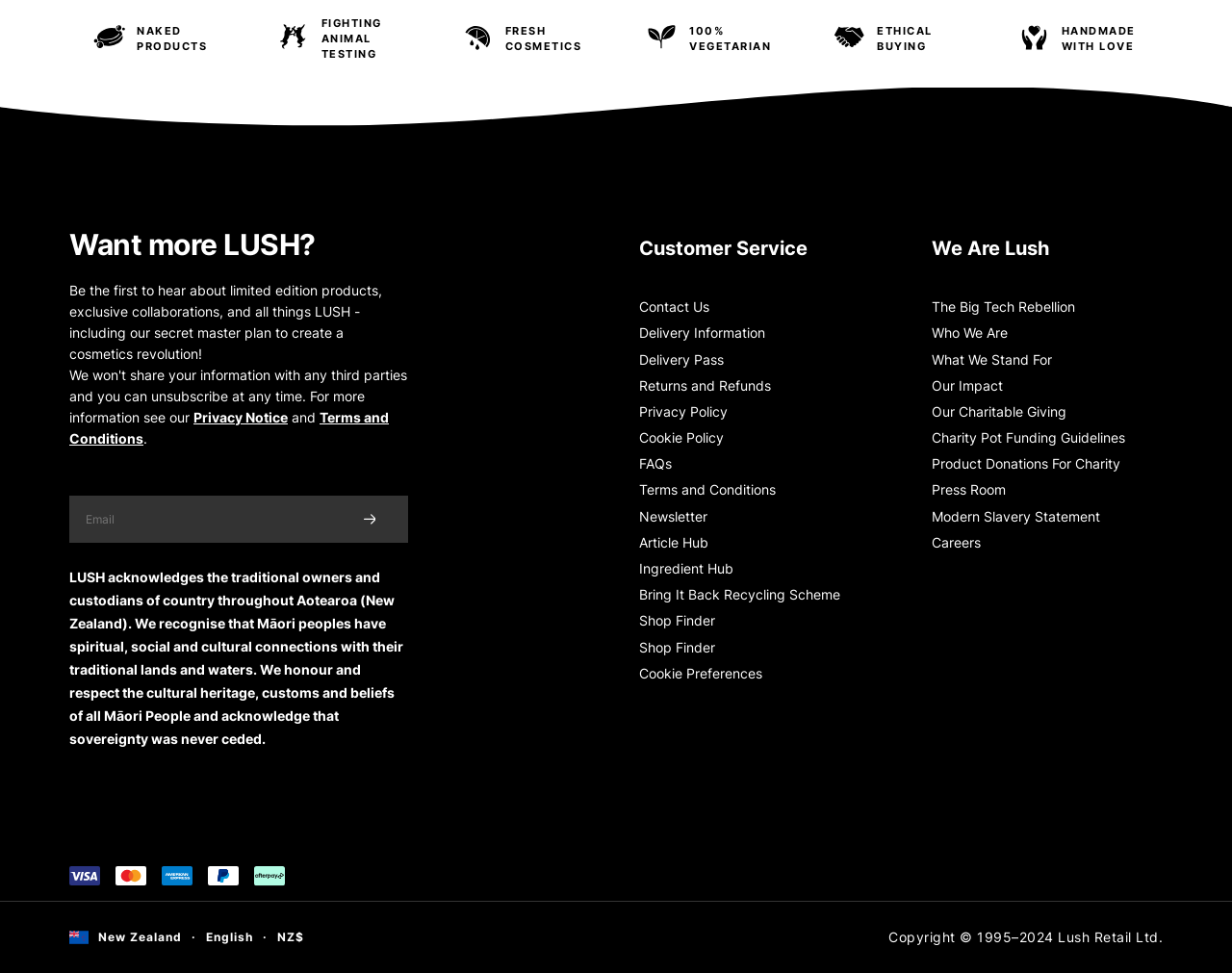What is the purpose of the 'newsletter-signup-form'?
Refer to the image and provide a thorough answer to the question.

The 'newsletter-signup-form' is likely used to allow users to sign up for the company's newsletter, which would provide them with updates on limited edition products, exclusive collaborations, and other company news.